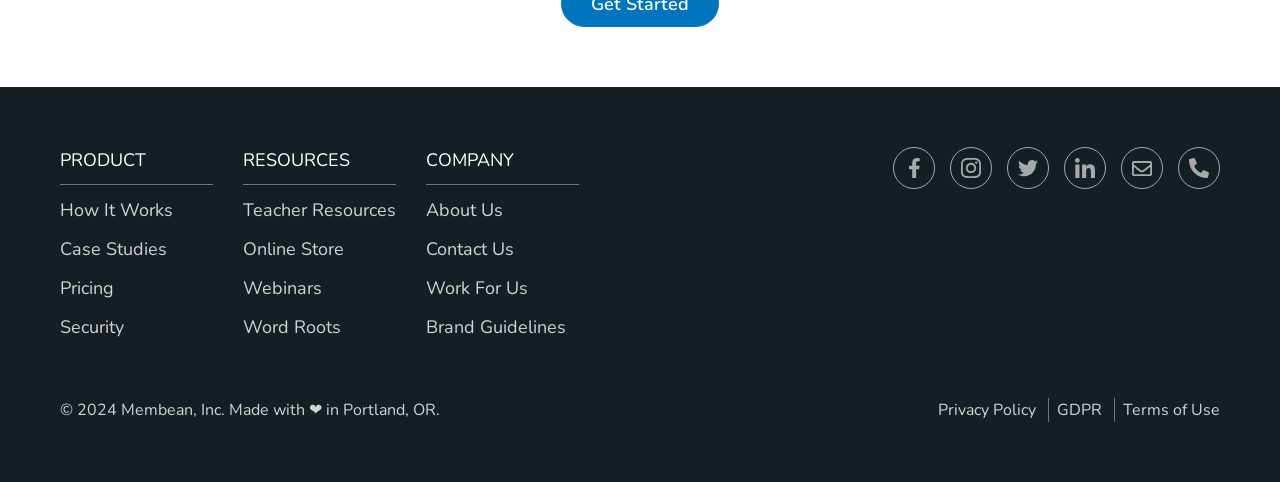What is the phone number mentioned?
Give a one-word or short phrase answer based on the image.

866-930-6680